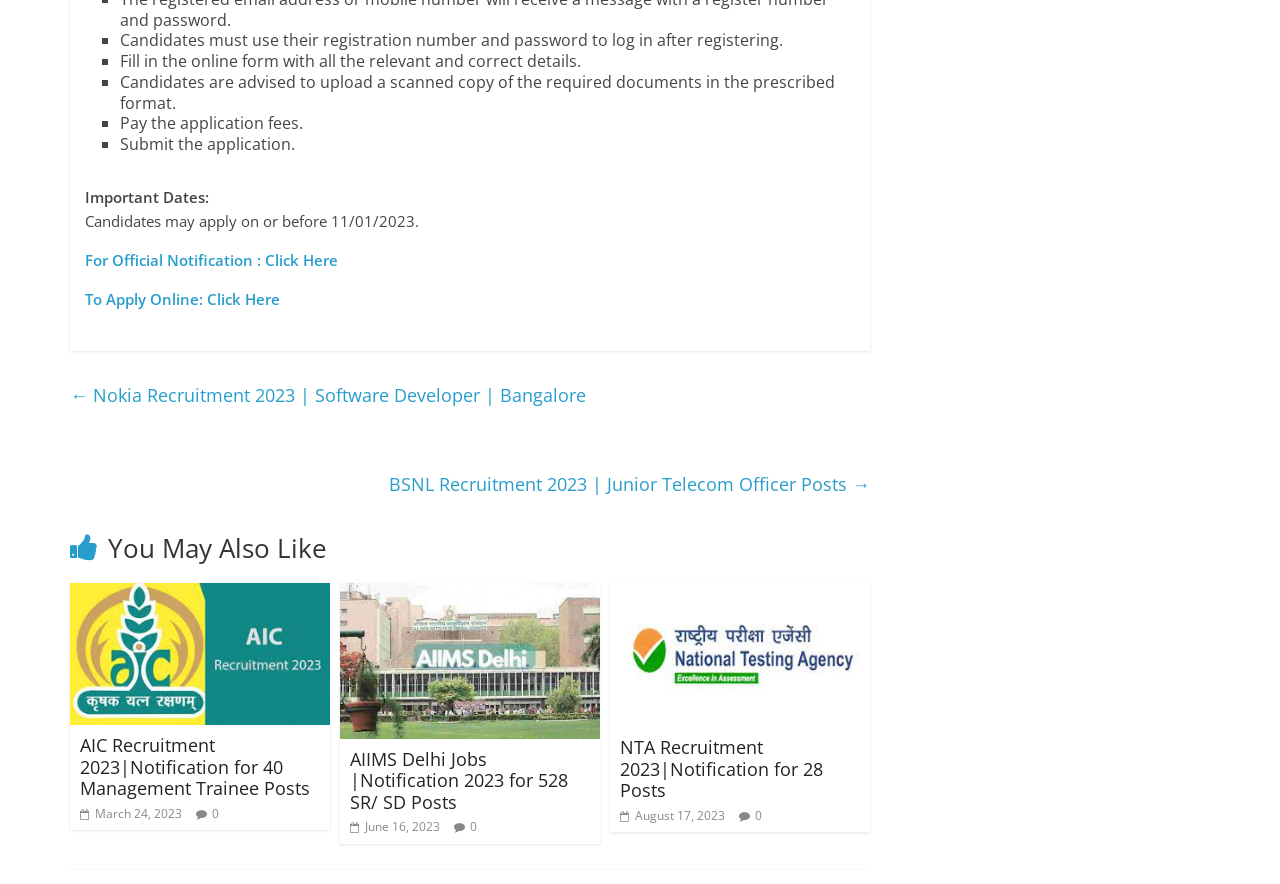Please respond in a single word or phrase: 
What is the deadline to apply?

11/01/2023